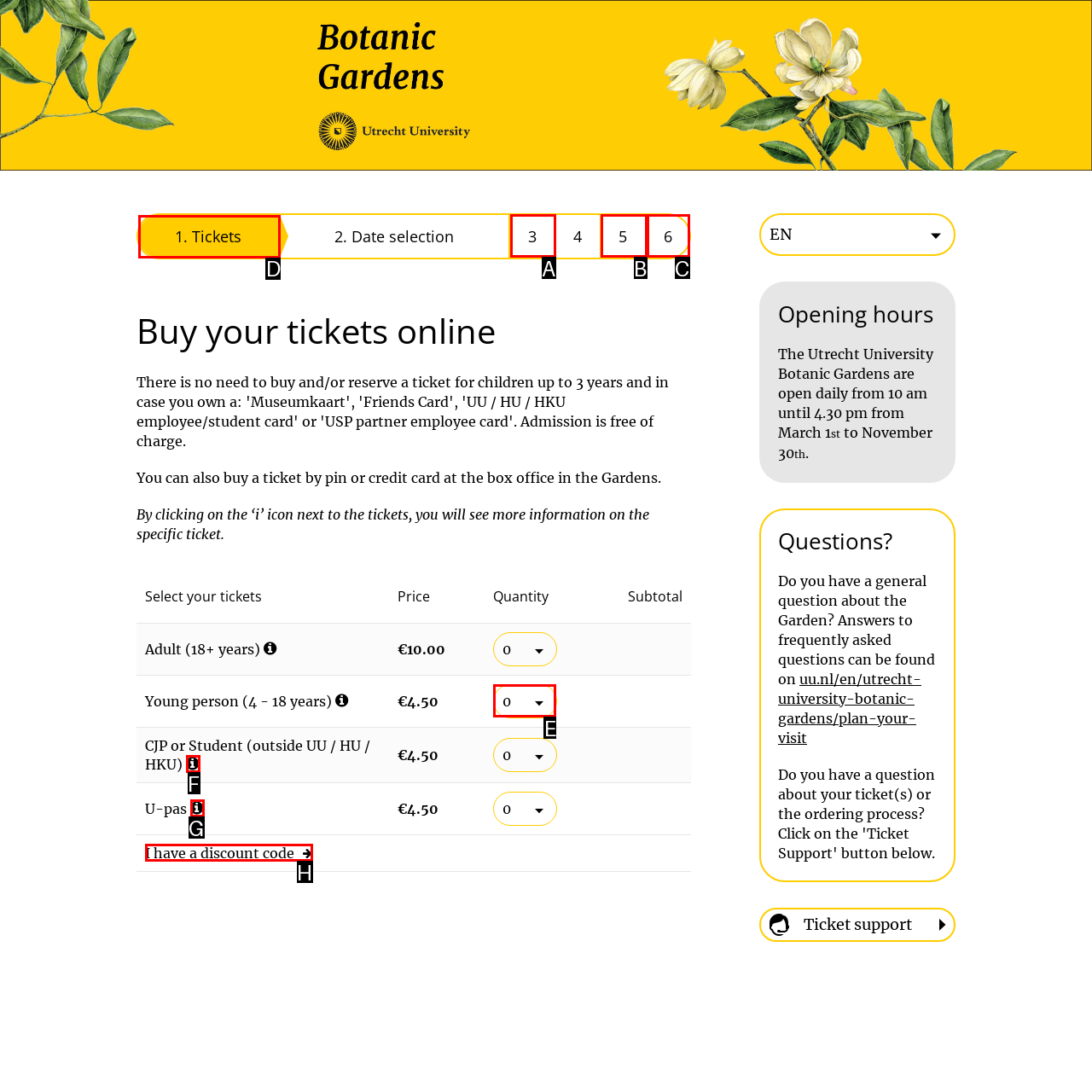Figure out which option to click to perform the following task: Buy tickets
Provide the letter of the correct option in your response.

D